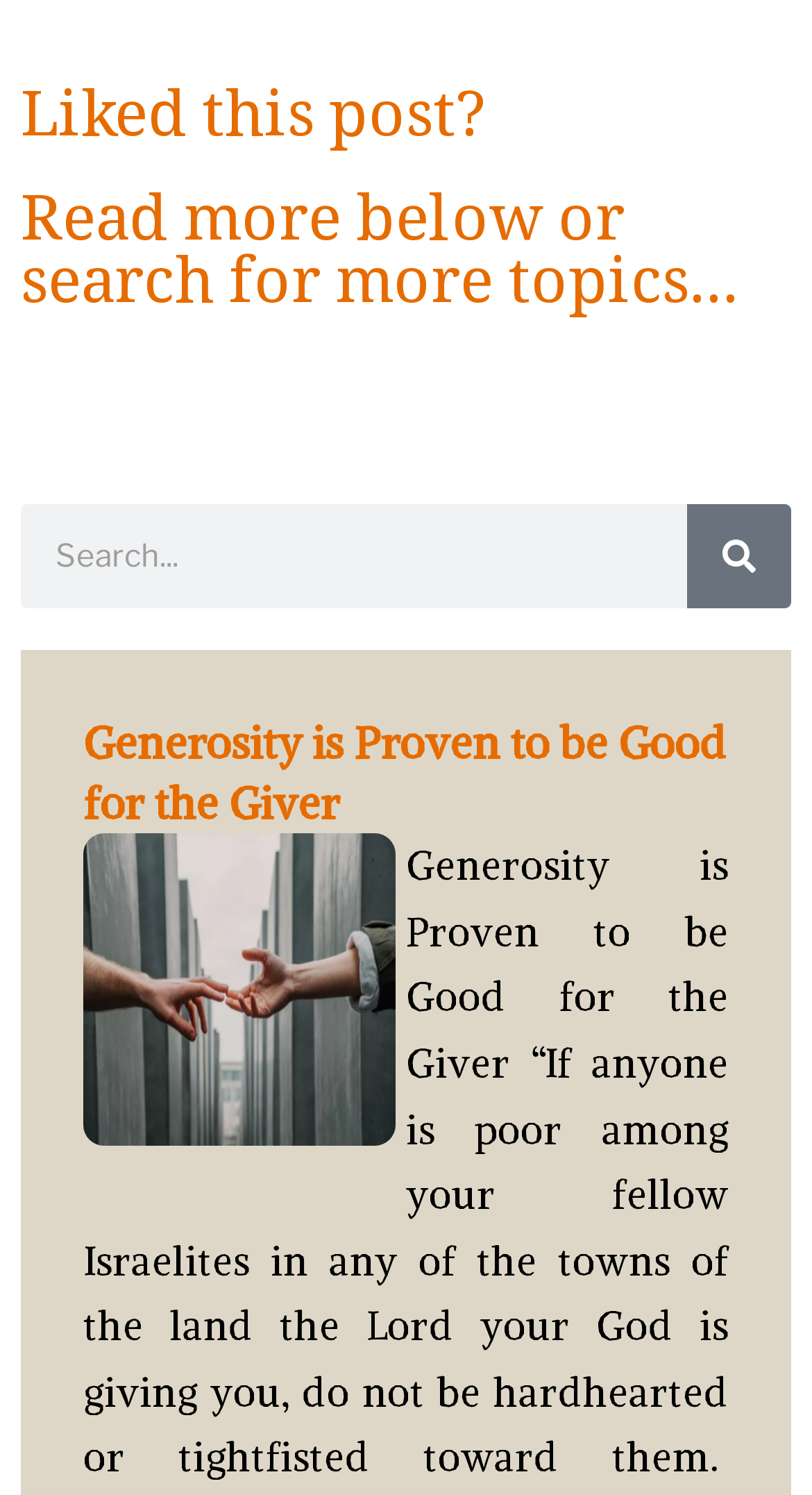Carefully examine the image and provide an in-depth answer to the question: How many buttons are on the webpage?

There is only one button on the webpage, which is the 'Search' button located next to the search box. This button is likely used to submit the search query.